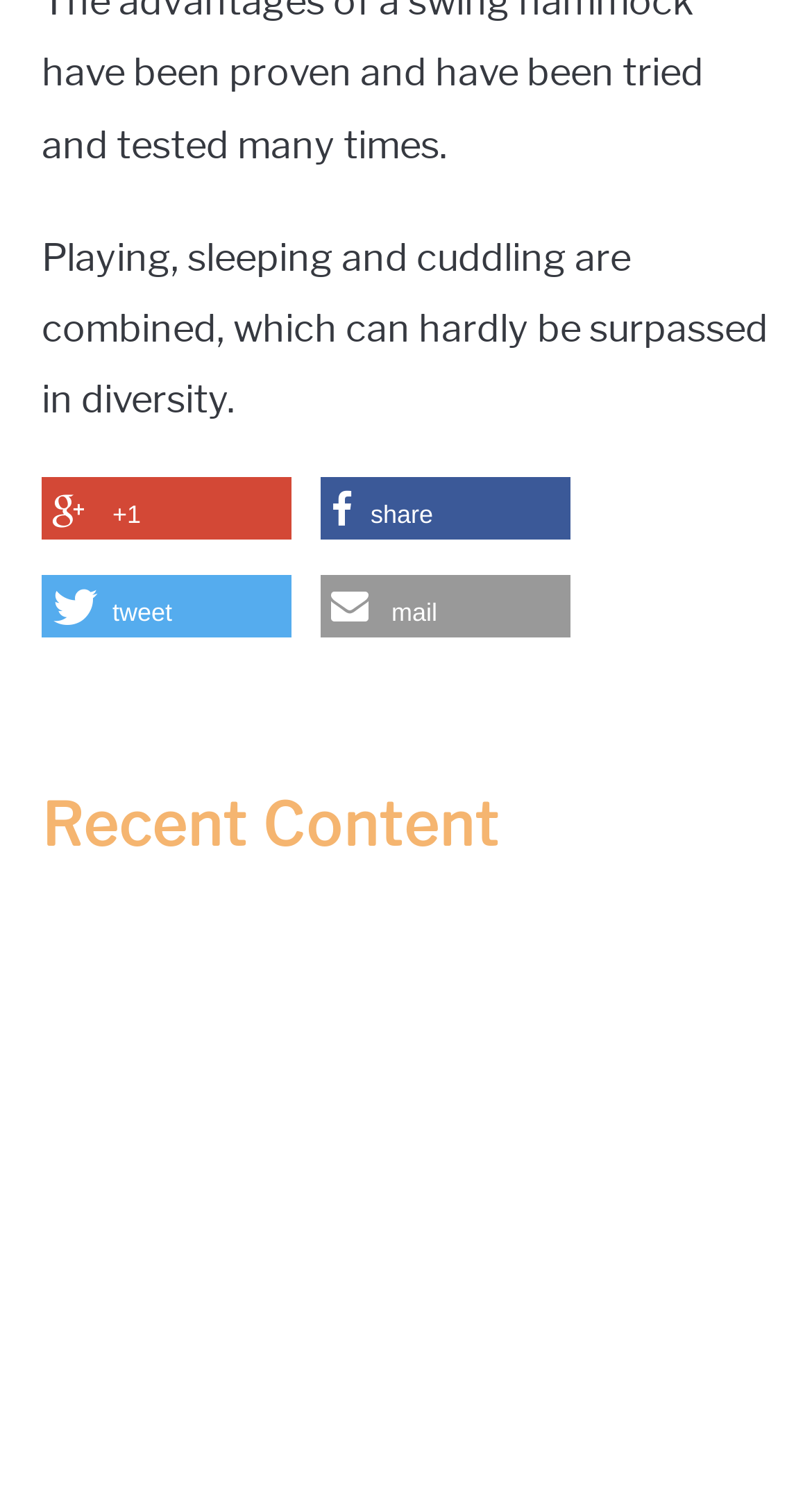Answer the question with a single word or phrase: 
What is the purpose of the '+' icon?

To increase or like